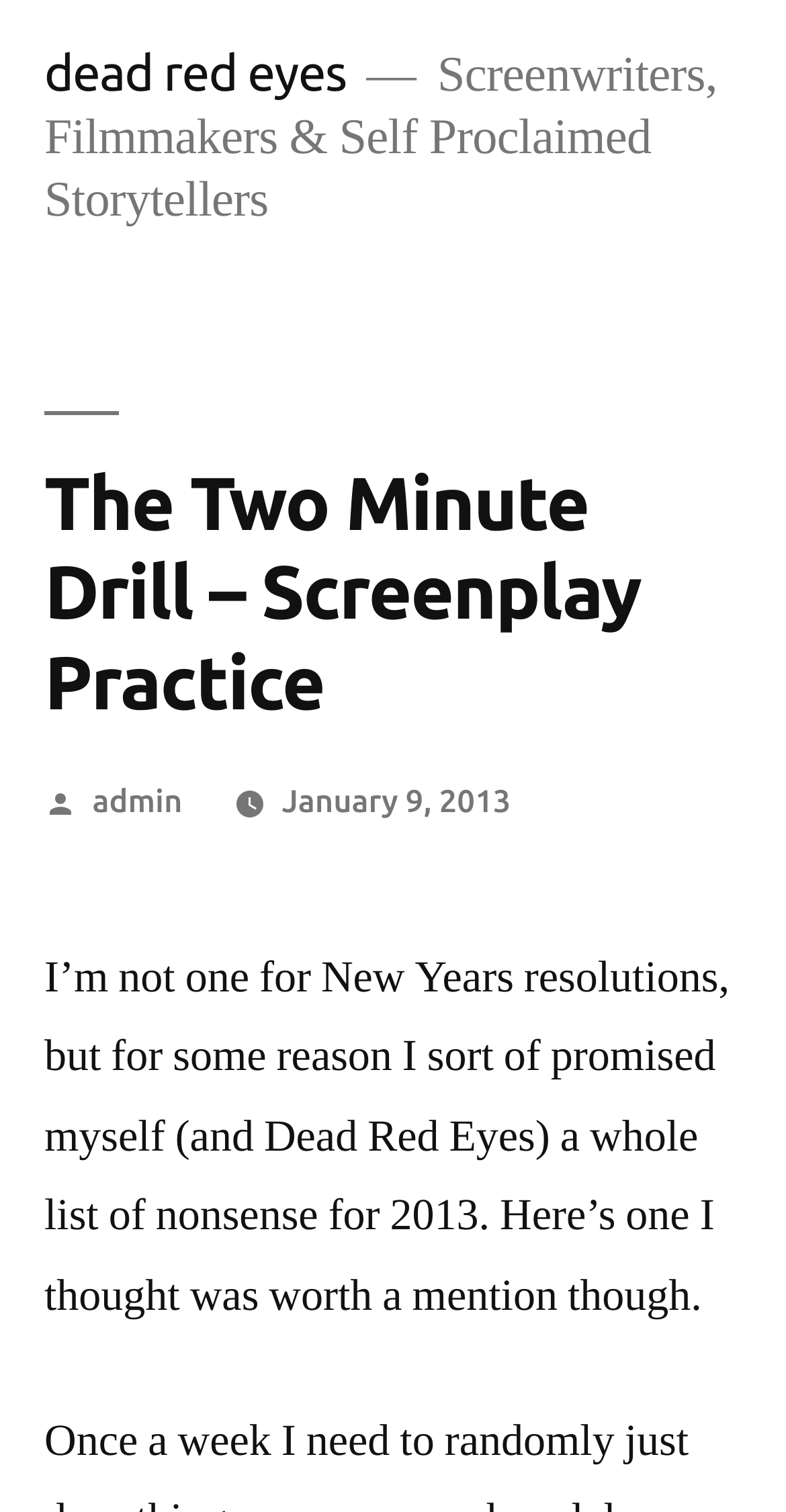Refer to the image and provide an in-depth answer to the question:
What is the category of this webpage?

I found the category by looking at the main heading of the webpage, which is 'The Two Minute Drill – Screenplay Practice'. This suggests that the webpage is related to screenplay practice.